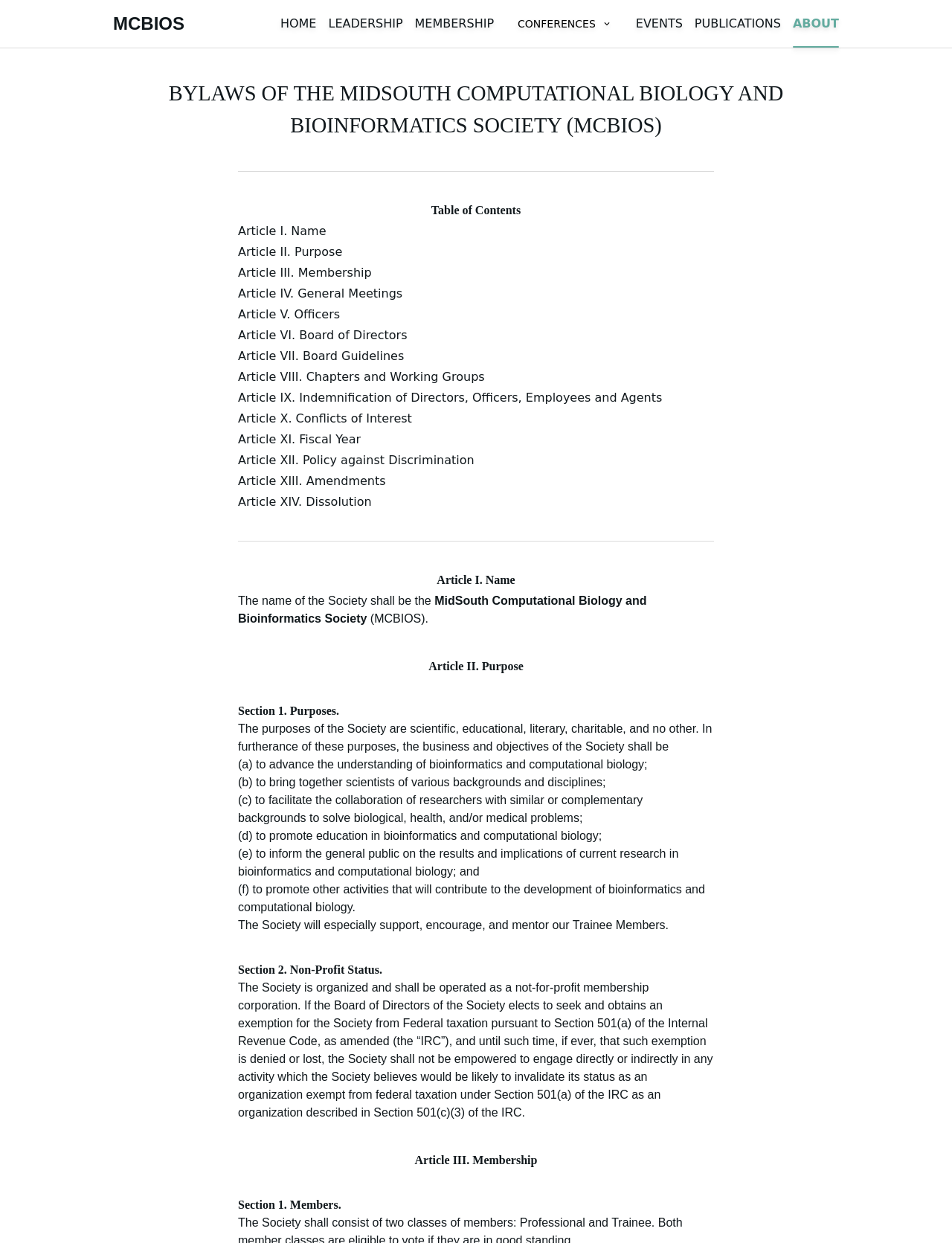Please identify the bounding box coordinates of the element I should click to complete this instruction: 'Click on the HOME link'. The coordinates should be given as four float numbers between 0 and 1, like this: [left, top, right, bottom].

[0.294, 0.012, 0.332, 0.026]